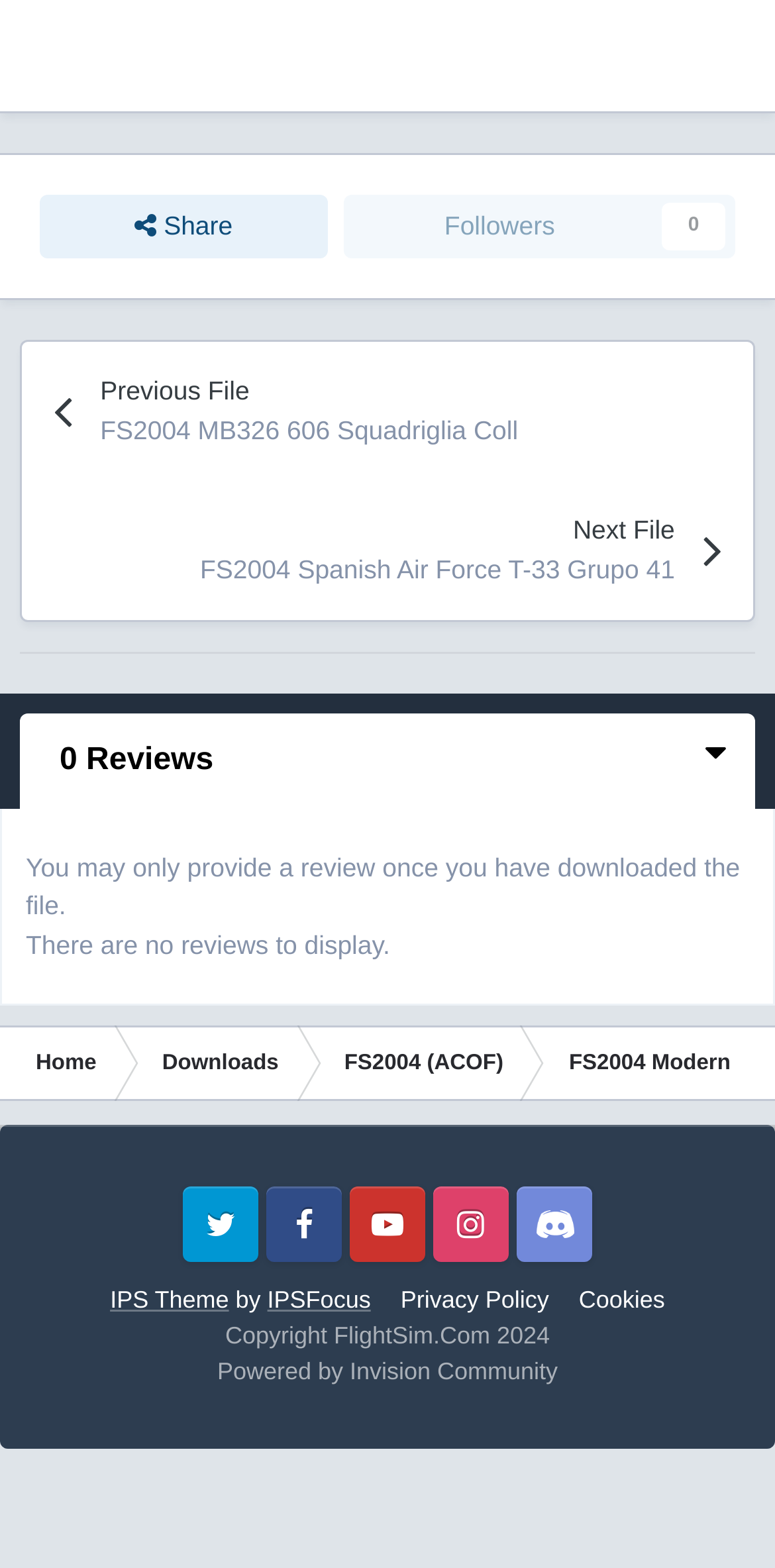What is the current file being displayed?
Please give a detailed and elaborate explanation in response to the question.

Based on the link element with the text 'Previous File FS2004 MB326 606 Squadriglia Coll' and its position above the separator element, it can be inferred that the current file being displayed is FS2004 MB326 606 Squadriglia Coll.